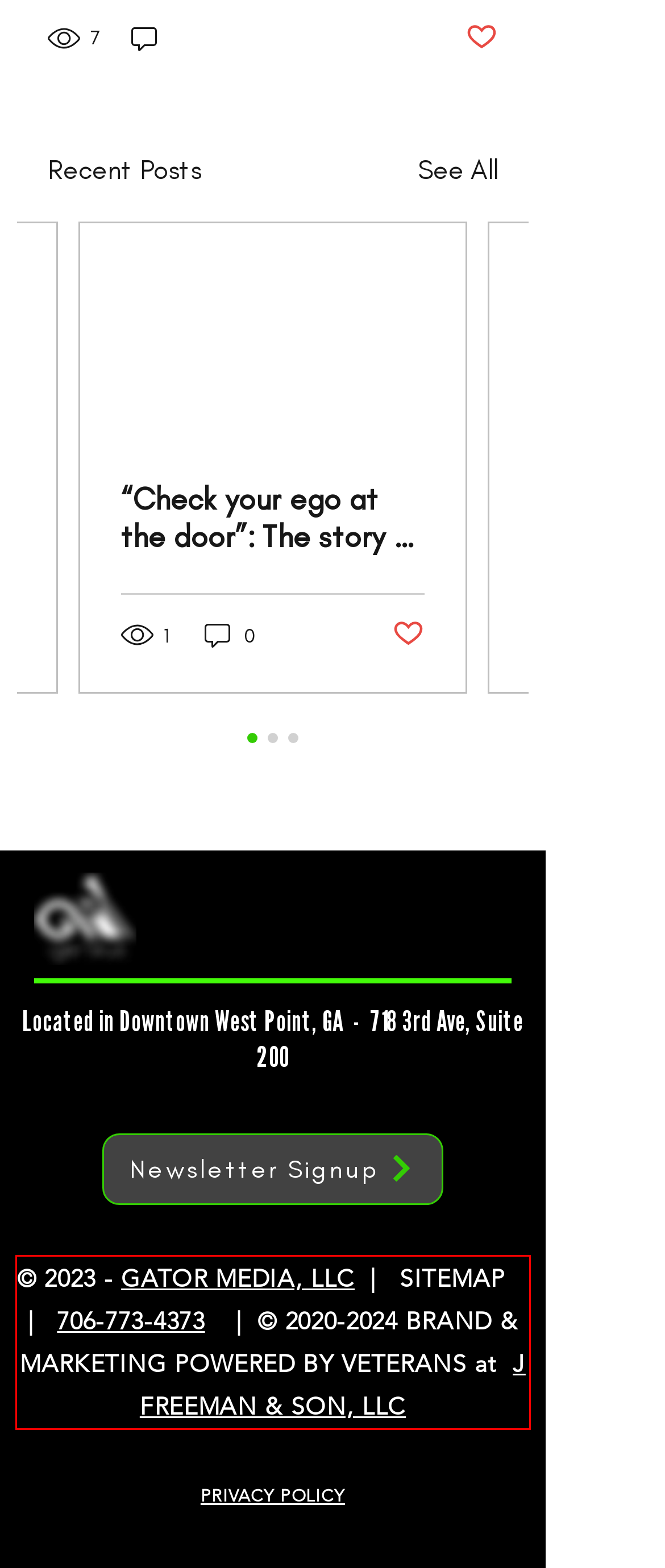Using the webpage screenshot, recognize and capture the text within the red bounding box.

© 2023 - GATOR MEDIA, LLC | SITEMAP | 706-773-4373 | © 2020-2024 BRAND & MARKETING POWERED BY VETERANS at J FREEMAN & SON, LLC